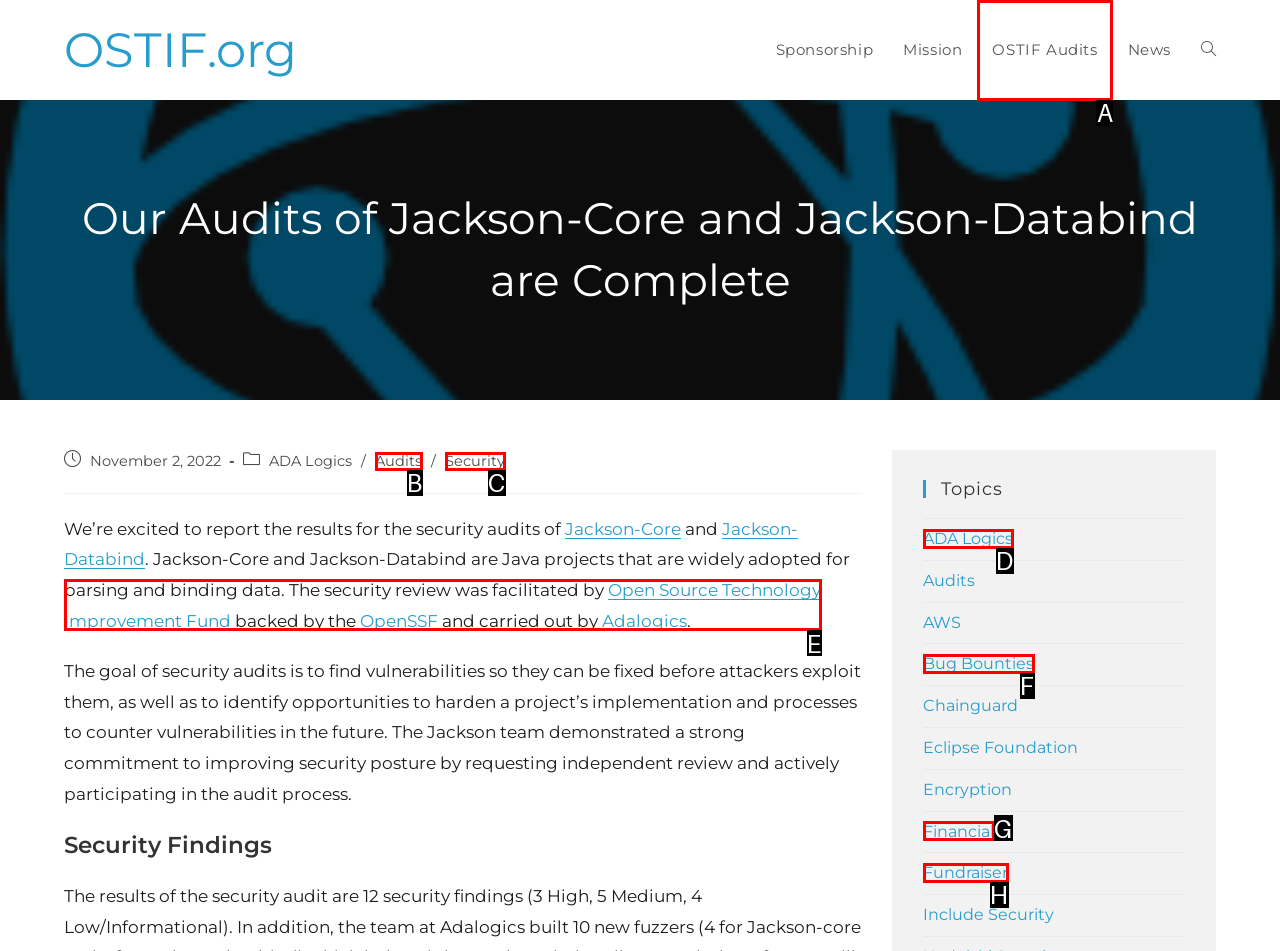Select the HTML element that corresponds to the description: Open Source Technology Improvement Fund. Reply with the letter of the correct option.

E